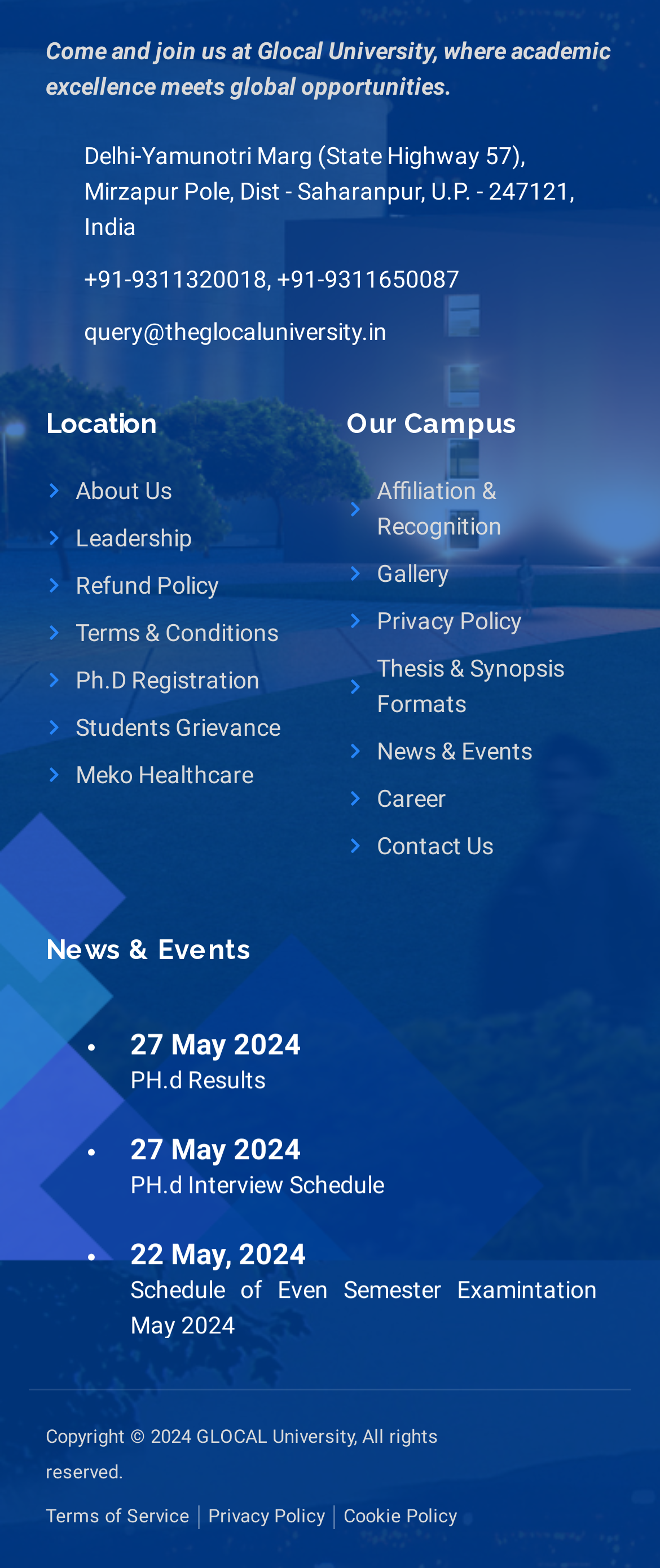Locate the bounding box coordinates of the area that needs to be clicked to fulfill the following instruction: "Click on About Us". The coordinates should be in the format of four float numbers between 0 and 1, namely [left, top, right, bottom].

[0.069, 0.302, 0.474, 0.325]